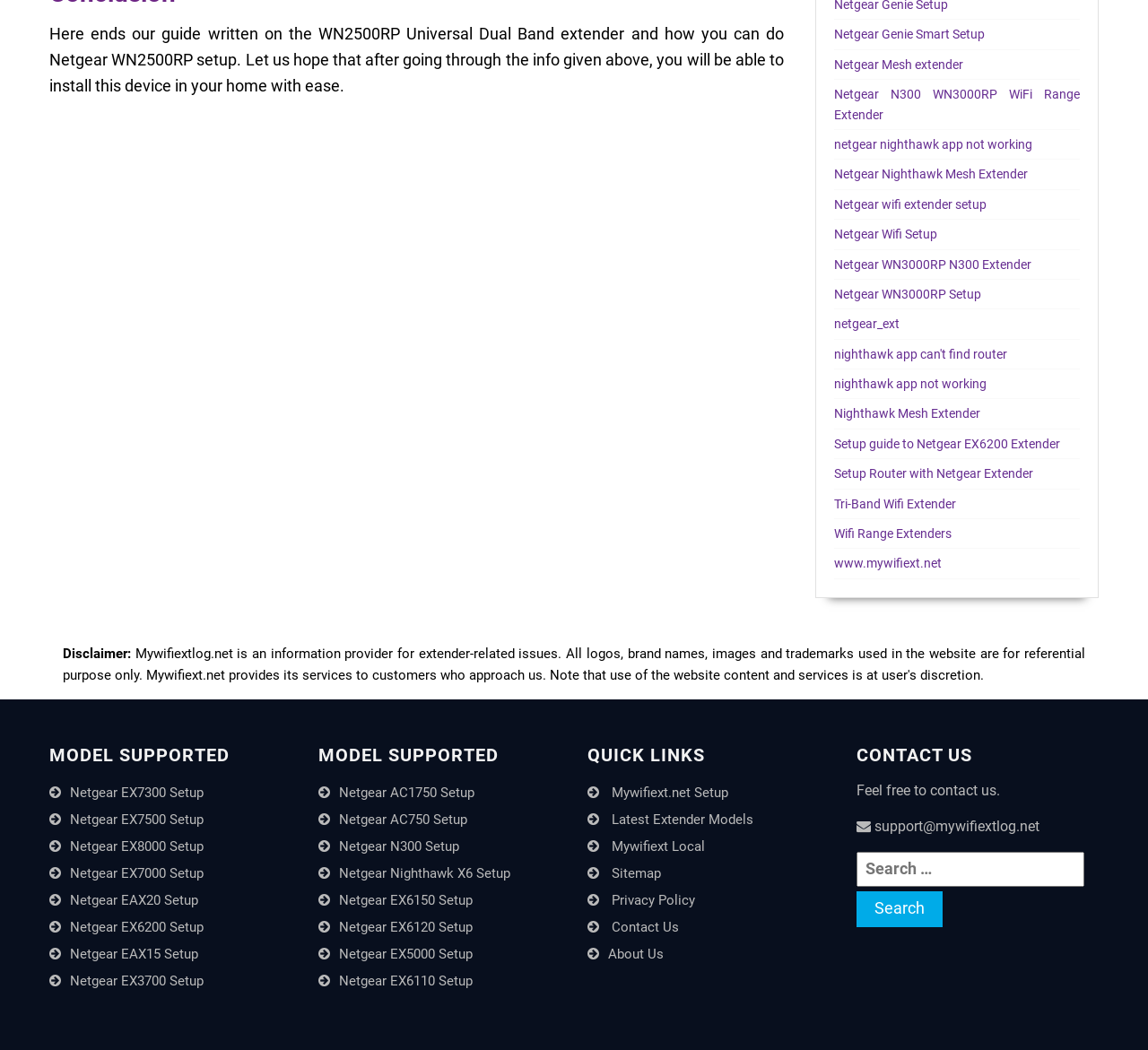Can you identify the bounding box coordinates of the clickable region needed to carry out this instruction: 'Check the disclaimer'? The coordinates should be four float numbers within the range of 0 to 1, stated as [left, top, right, bottom].

[0.055, 0.615, 0.114, 0.63]